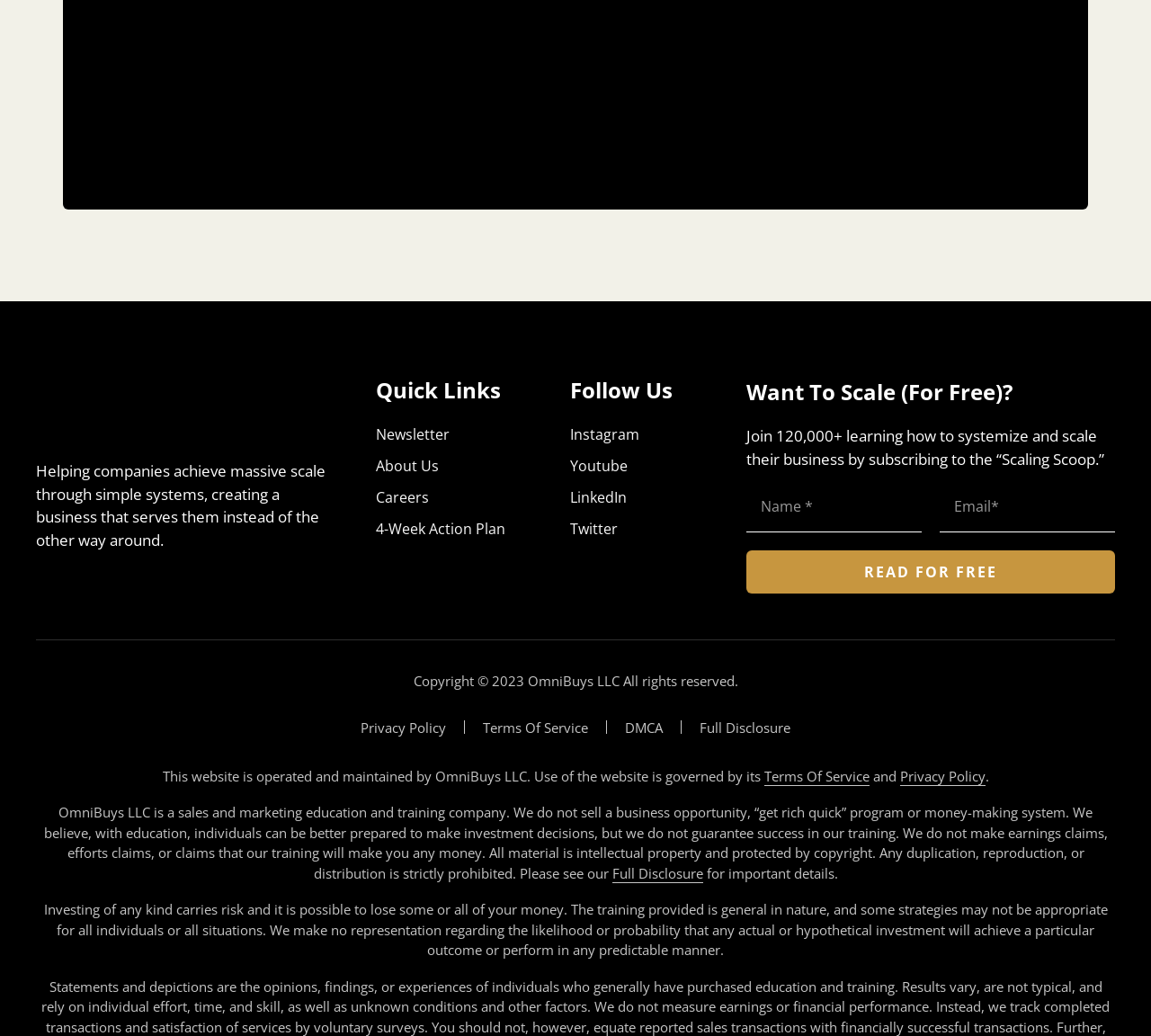Can you find the bounding box coordinates for the element to click on to achieve the instruction: "Click on the 'Privacy Policy' link"?

[0.298, 0.682, 0.403, 0.722]